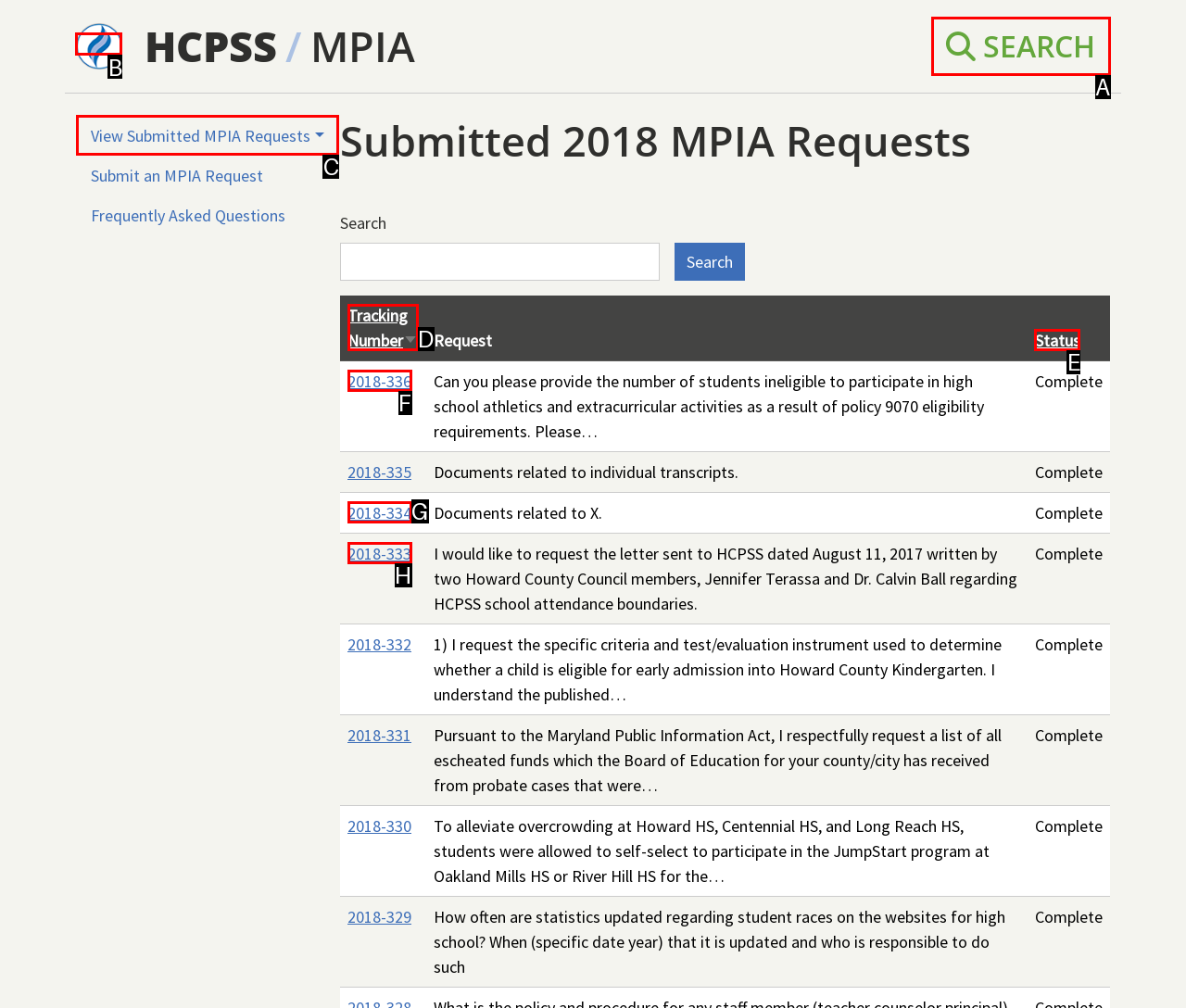Identify the correct HTML element to click to accomplish this task: Click the 'Home' link
Respond with the letter corresponding to the correct choice.

B